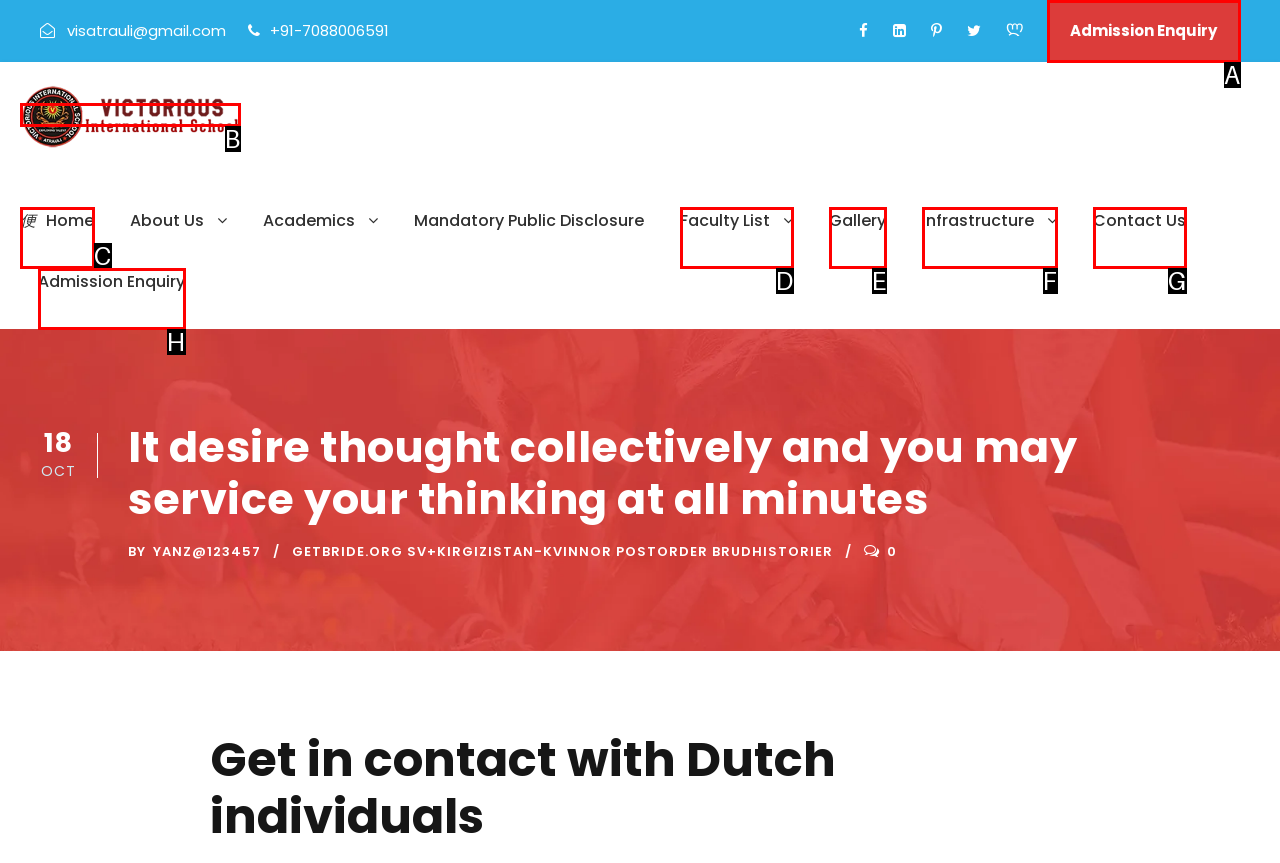Based on the element described as: title="bigviclogo"
Find and respond with the letter of the correct UI element.

B